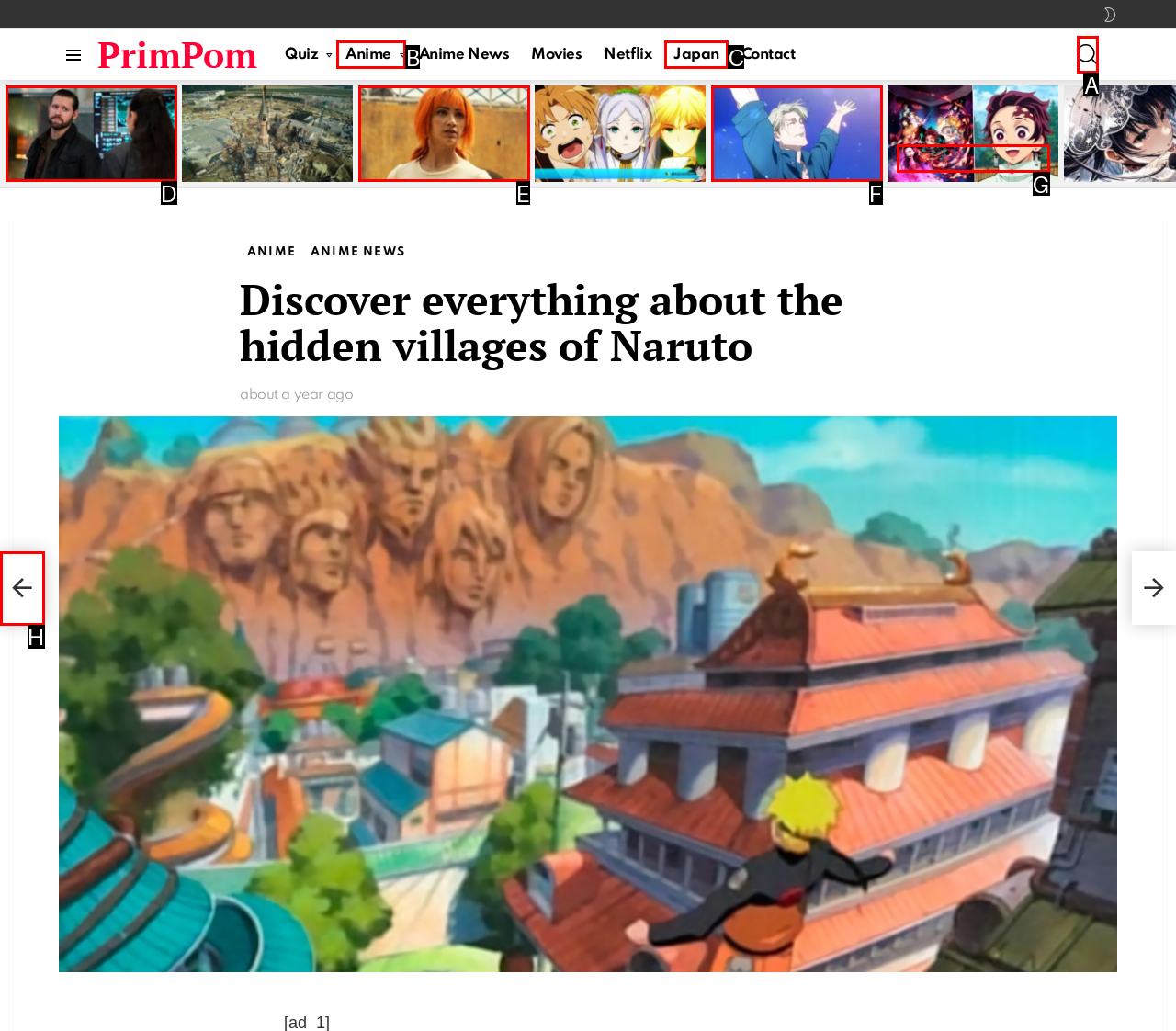Which UI element should you click on to achieve the following task: Search? Provide the letter of the correct option.

A